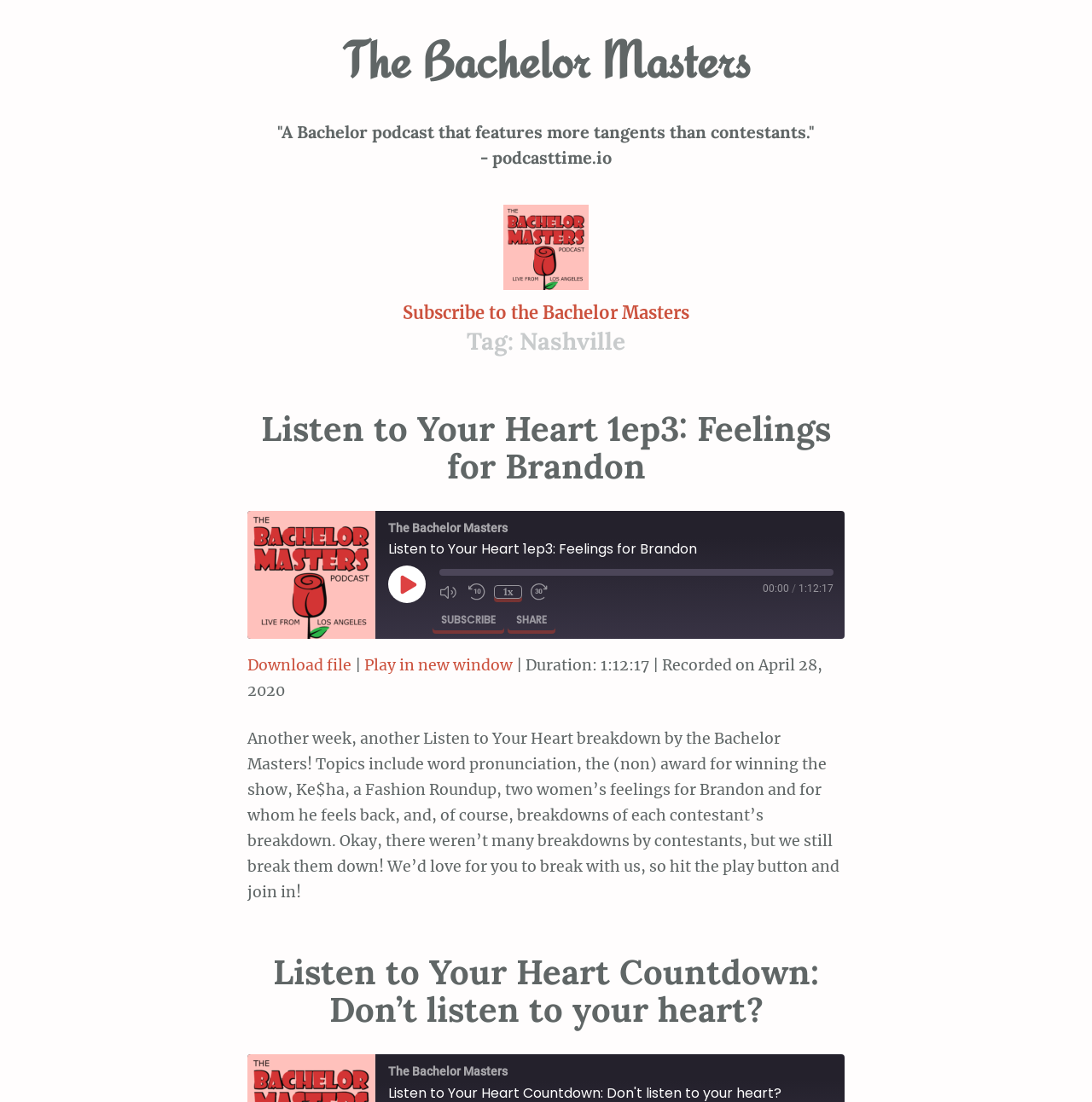What is the date the episode was recorded?
Kindly offer a detailed explanation using the data available in the image.

The date the episode was recorded can be found in the static text element, which reads 'Recorded on April 28, 2020'. This suggests that the episode was recorded on this specific date.